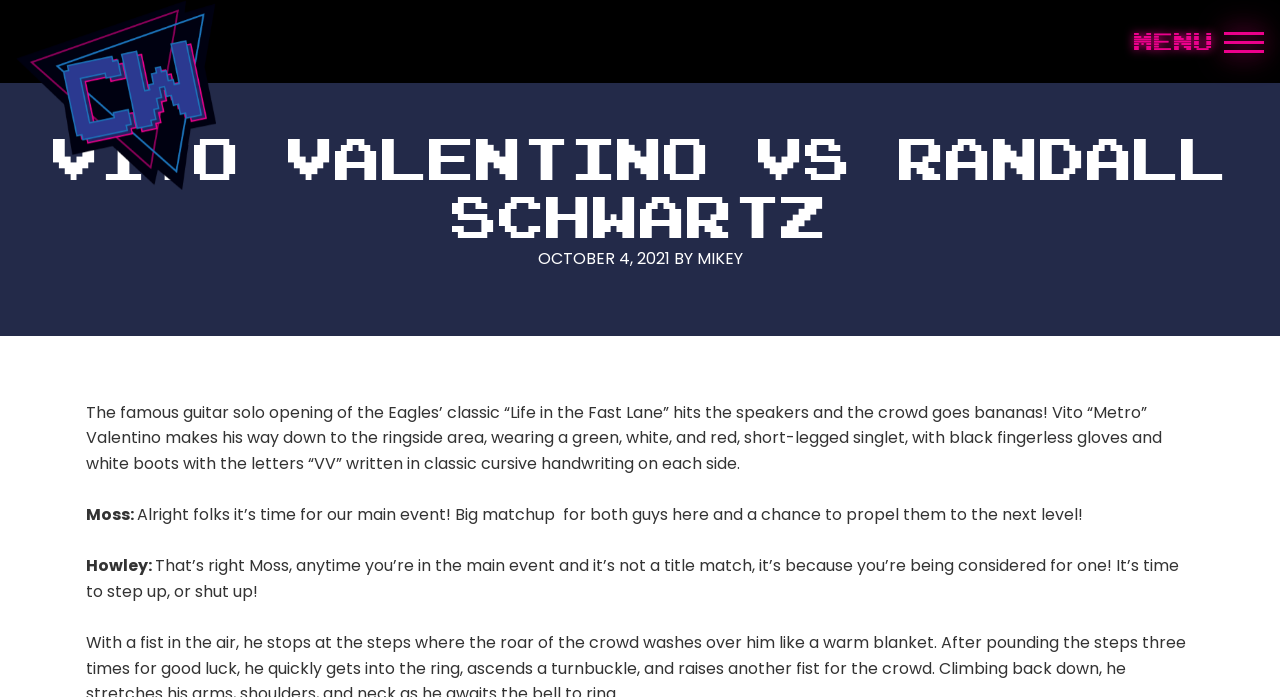Answer succinctly with a single word or phrase:
What is the significance of the main event?

a chance to propel them to the next level